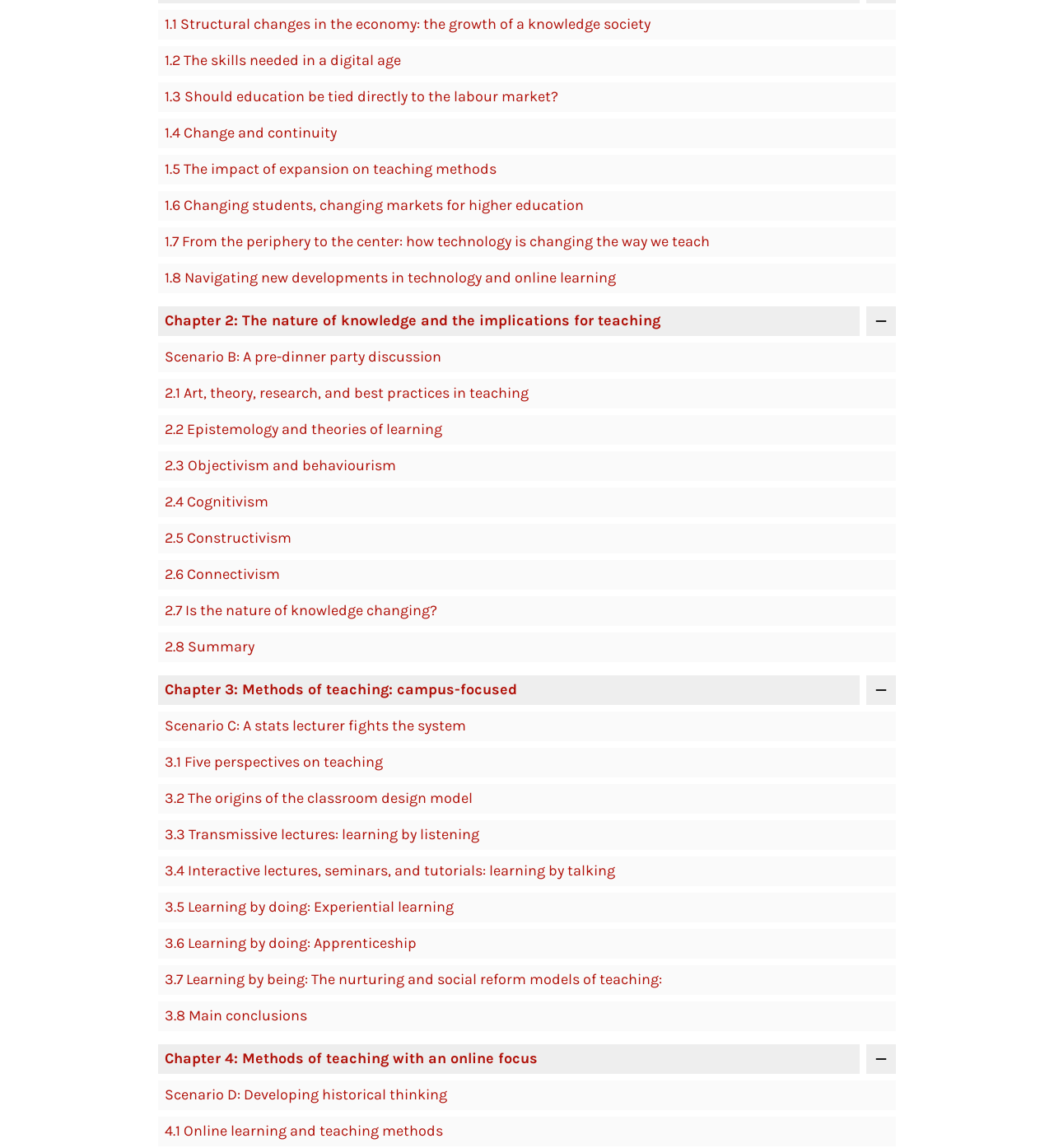Please find and report the bounding box coordinates of the element to click in order to perform the following action: "Toggle contents of 'Chapter 3: Methods of teaching: campus-focused'". The coordinates should be expressed as four float numbers between 0 and 1, in the format [left, top, right, bottom].

[0.822, 0.588, 0.85, 0.614]